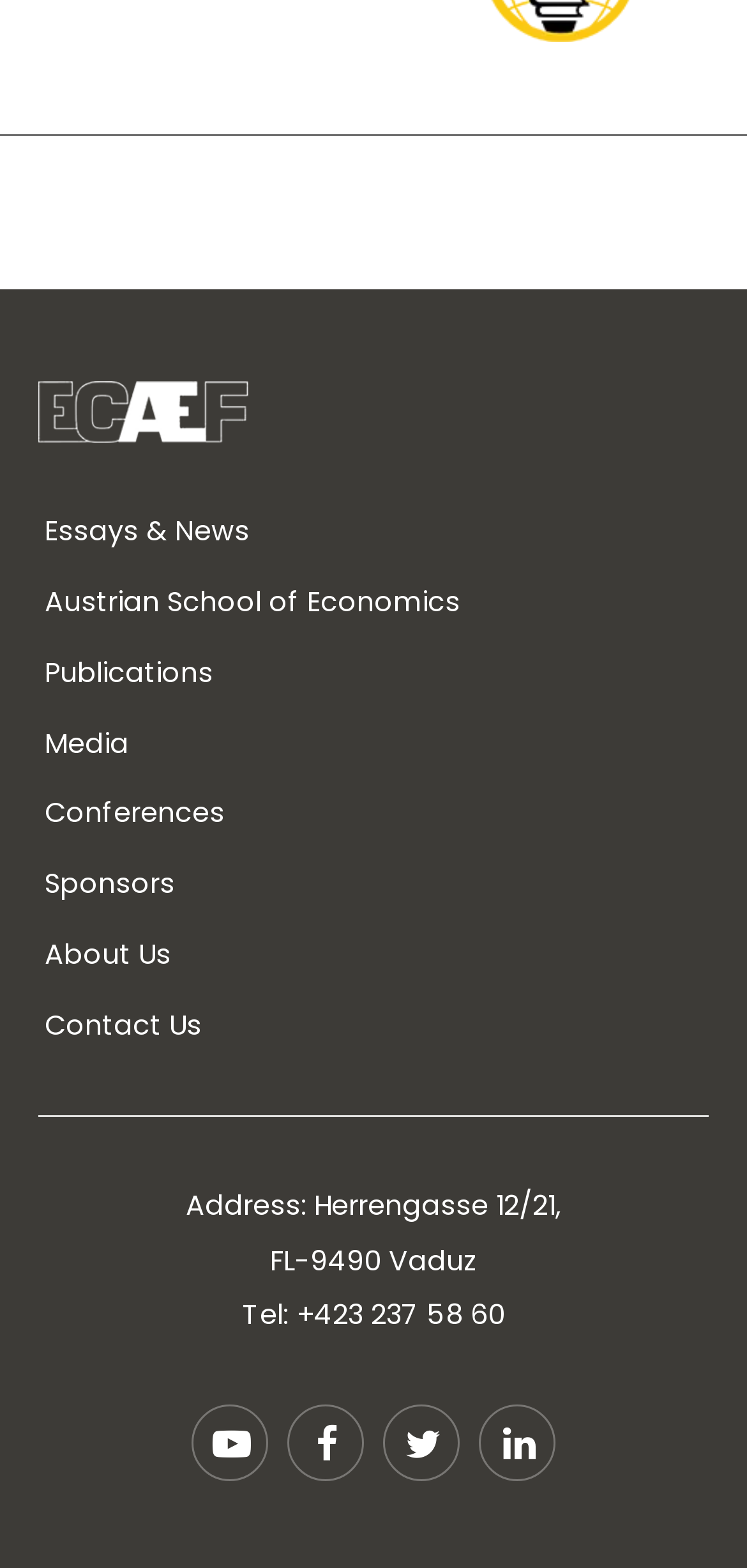Please determine the bounding box coordinates for the element that should be clicked to follow these instructions: "Click on Essays & News".

[0.051, 0.323, 0.342, 0.355]